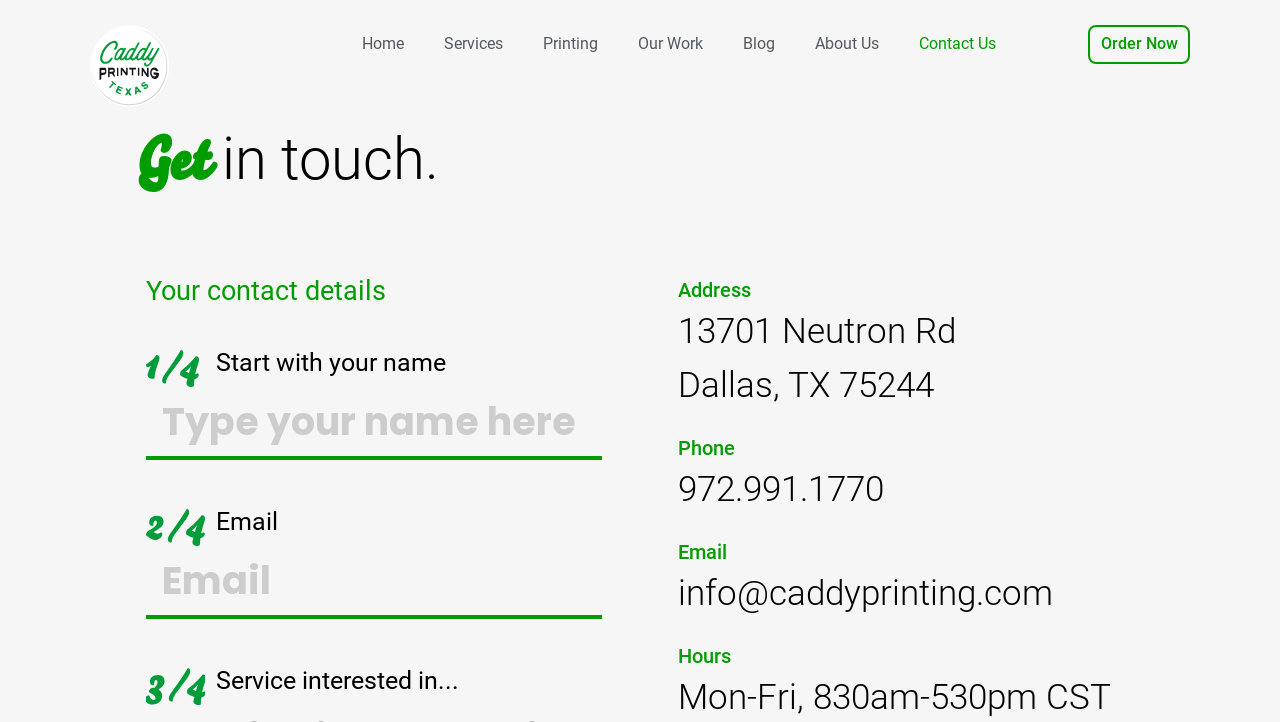What is the primary heading on this webpage?

Magazines in the clay new york Area